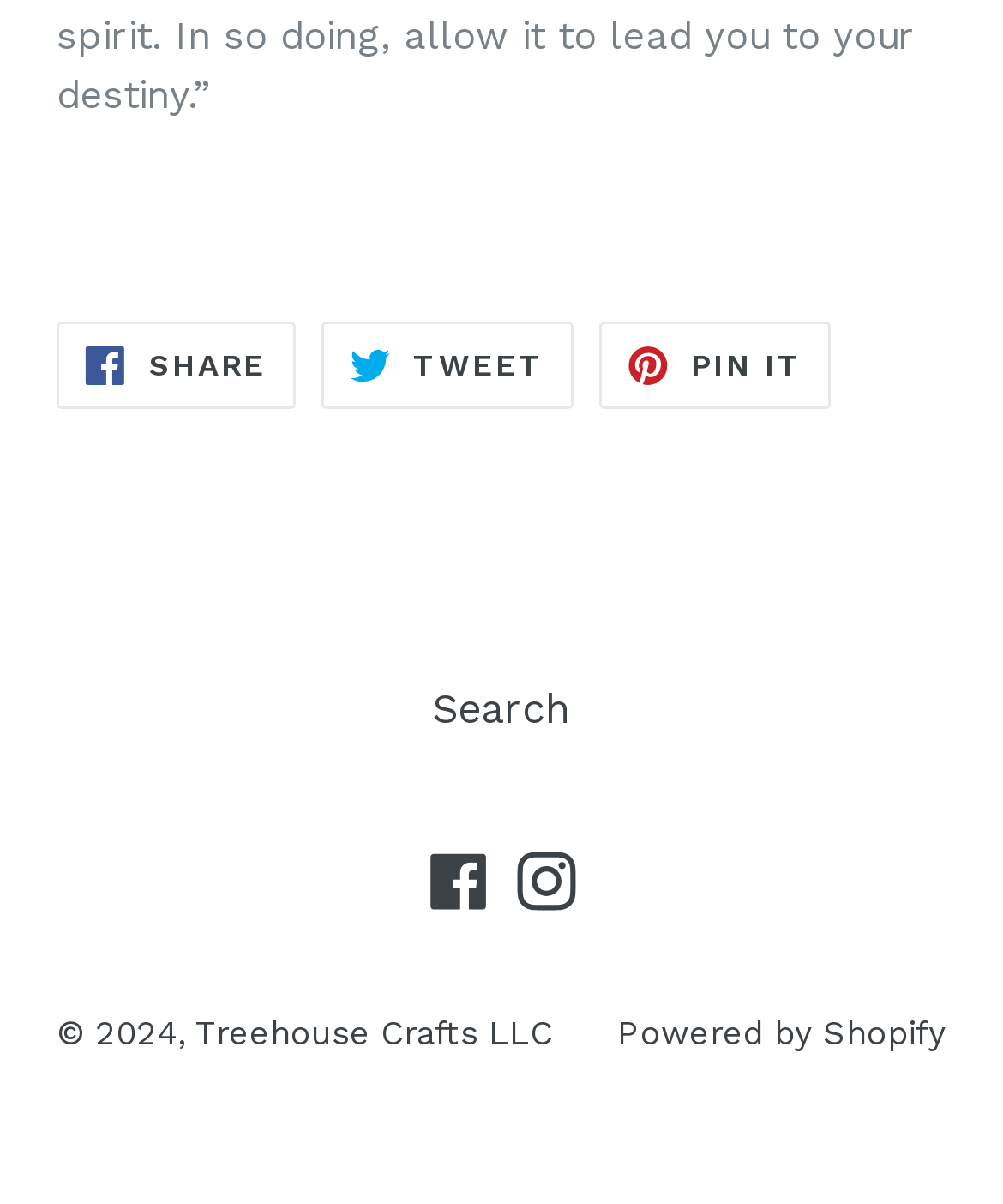Respond with a single word or short phrase to the following question: 
How many social media links are present on the webpage?

3